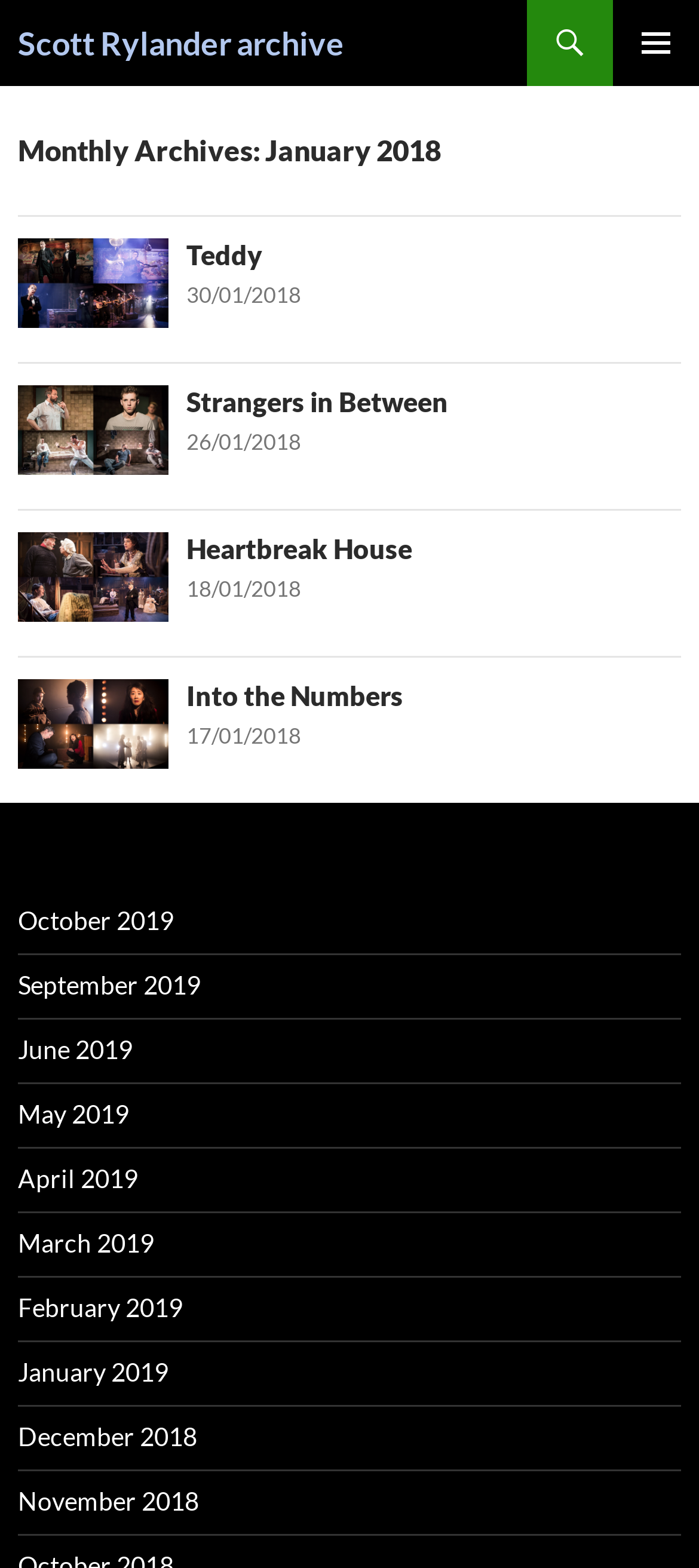Respond to the following question using a concise word or phrase: 
What is the date of the last article?

30/01/2018